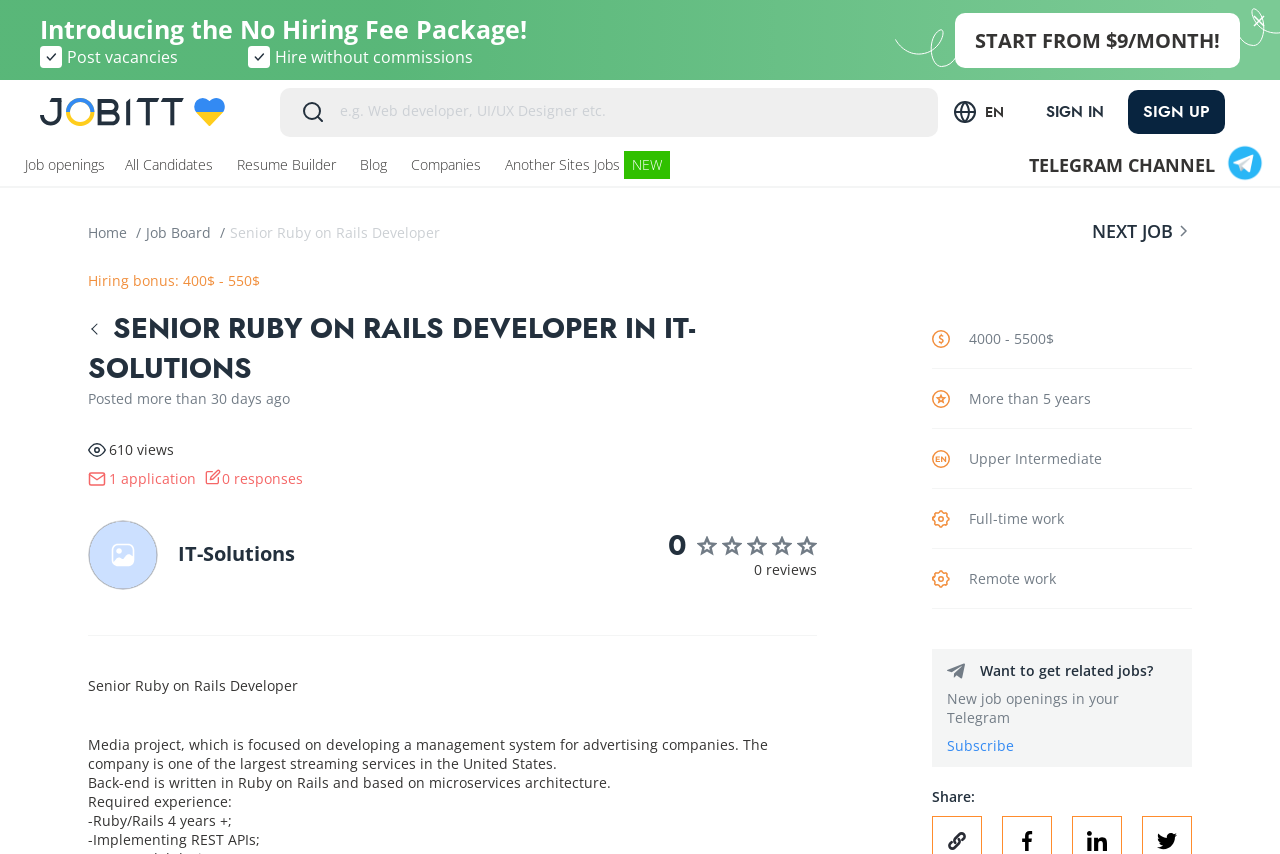What is the salary range for the current job opening?
Using the visual information, answer the question in a single word or phrase.

4000 - 5500$